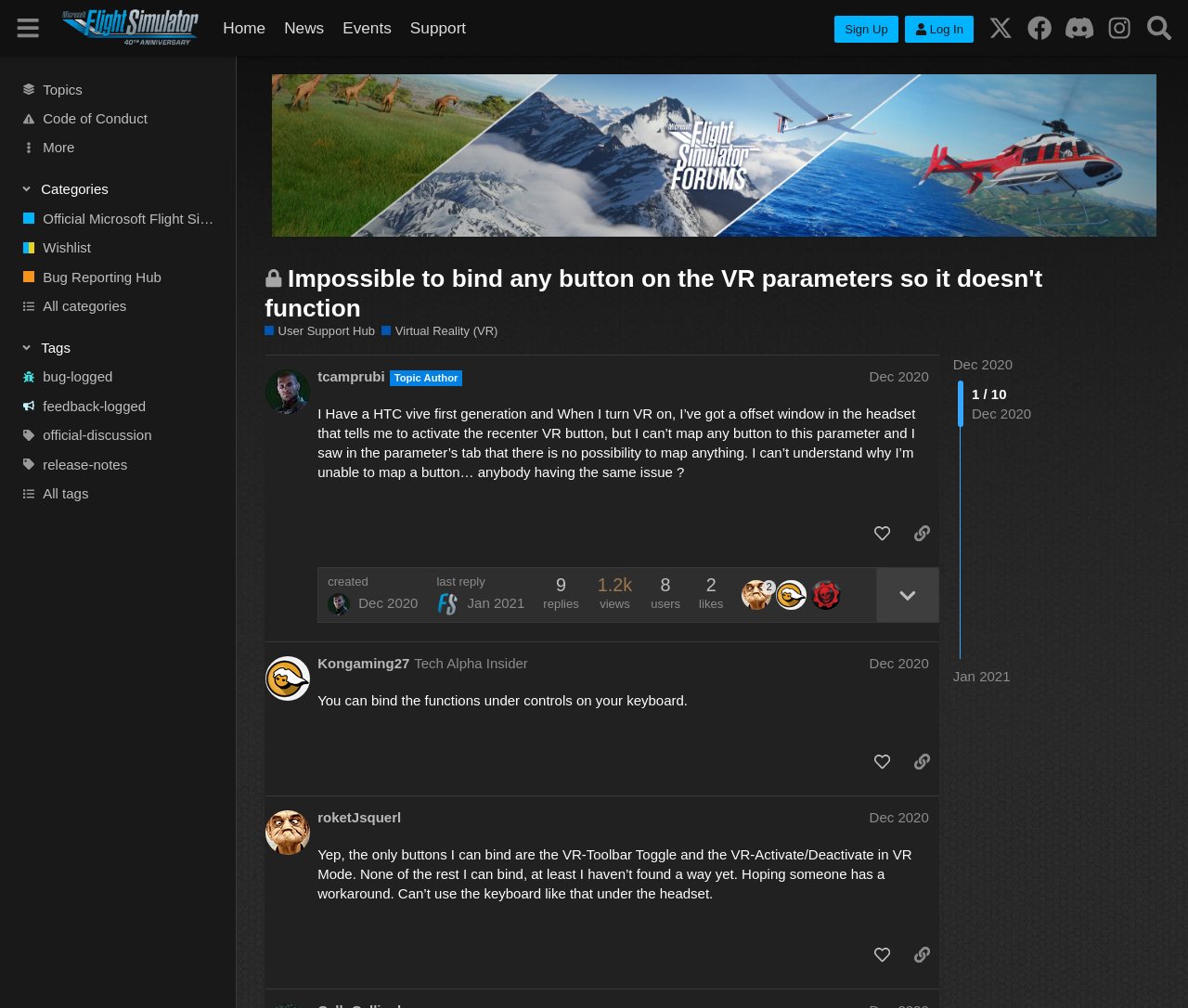Determine the bounding box coordinates of the section I need to click to execute the following instruction: "Go to 'Virtual Reality (VR)' category". Provide the coordinates as four float numbers between 0 and 1, i.e., [left, top, right, bottom].

[0.321, 0.321, 0.419, 0.338]